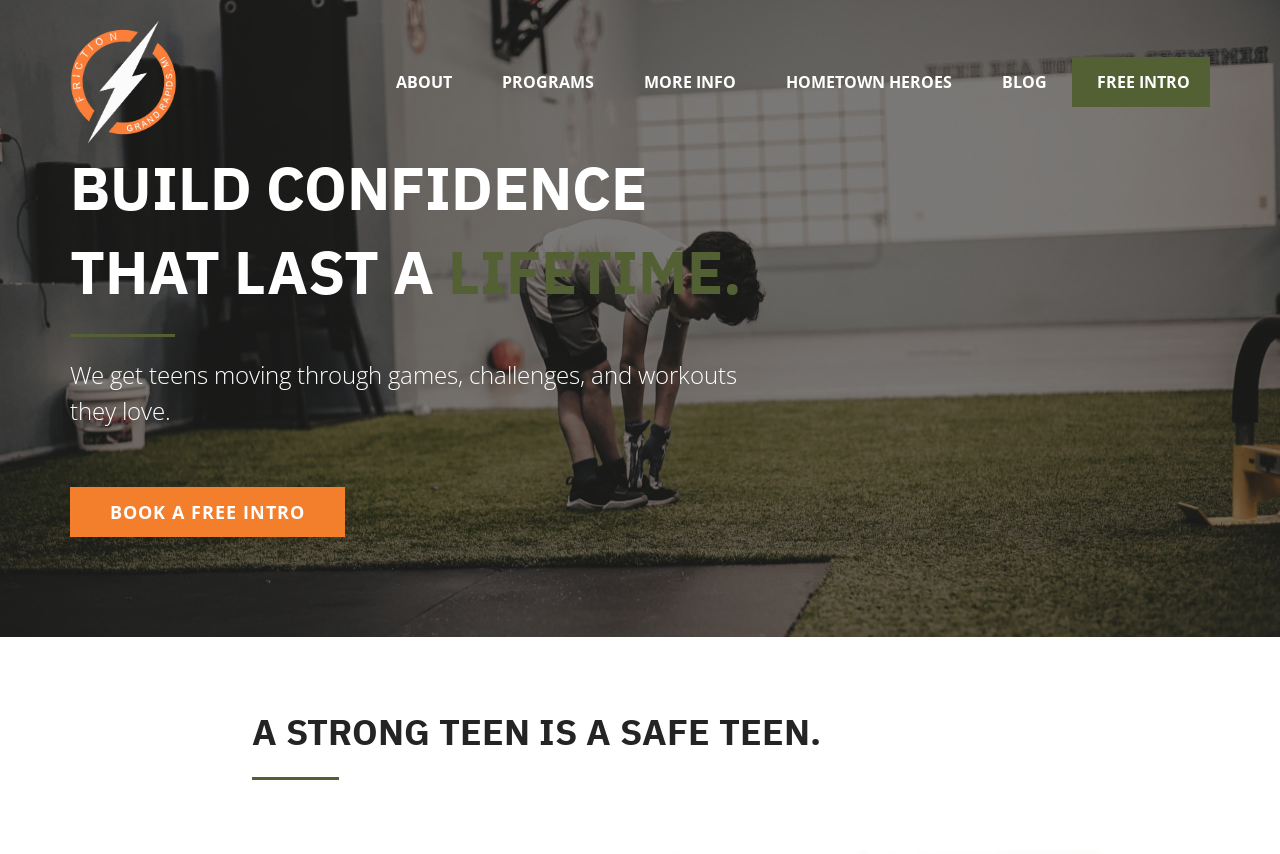Please answer the following question using a single word or phrase: What is the slogan of this website?

A strong teen is a safe teen